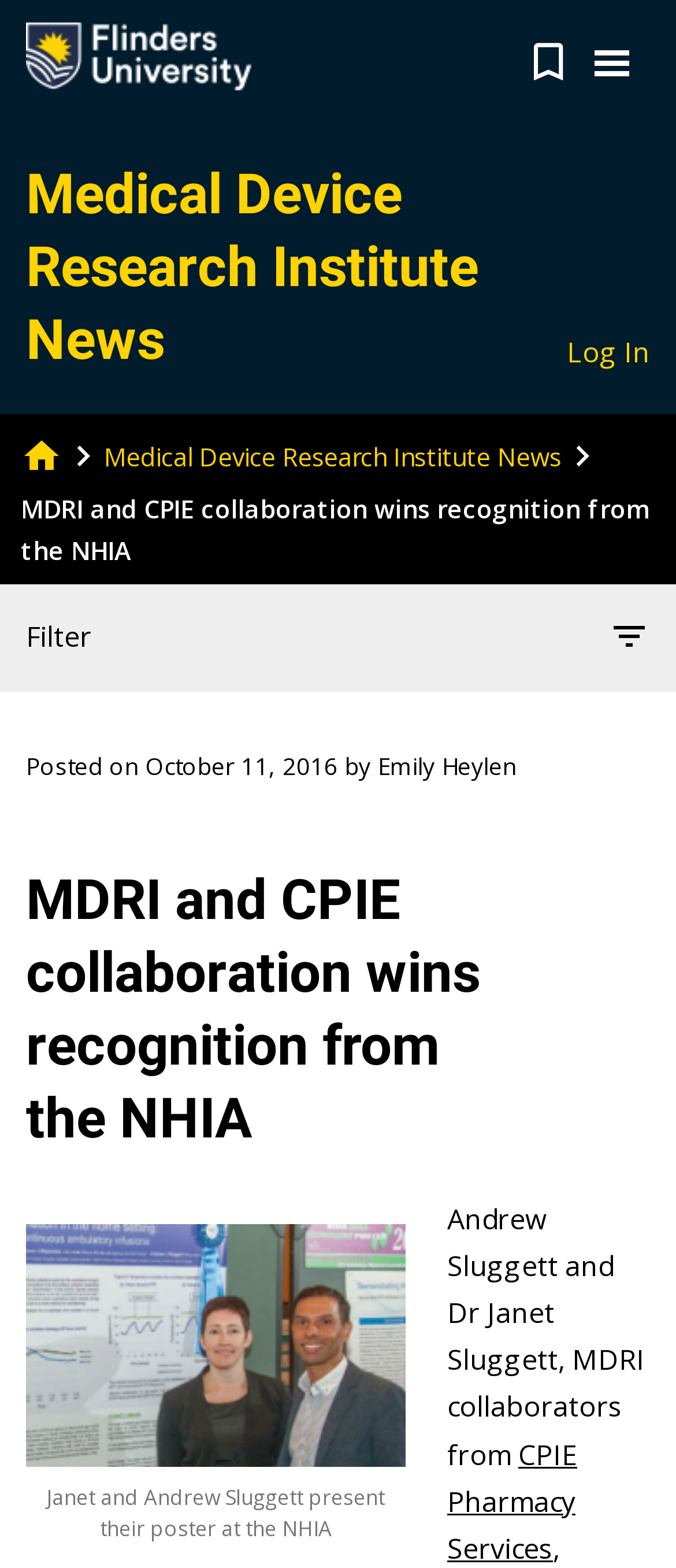Find the bounding box coordinates of the area that needs to be clicked in order to achieve the following instruction: "Go to Medical Device Research Institute News". The coordinates should be specified as four float numbers between 0 and 1, i.e., [left, top, right, bottom].

[0.038, 0.103, 0.708, 0.238]